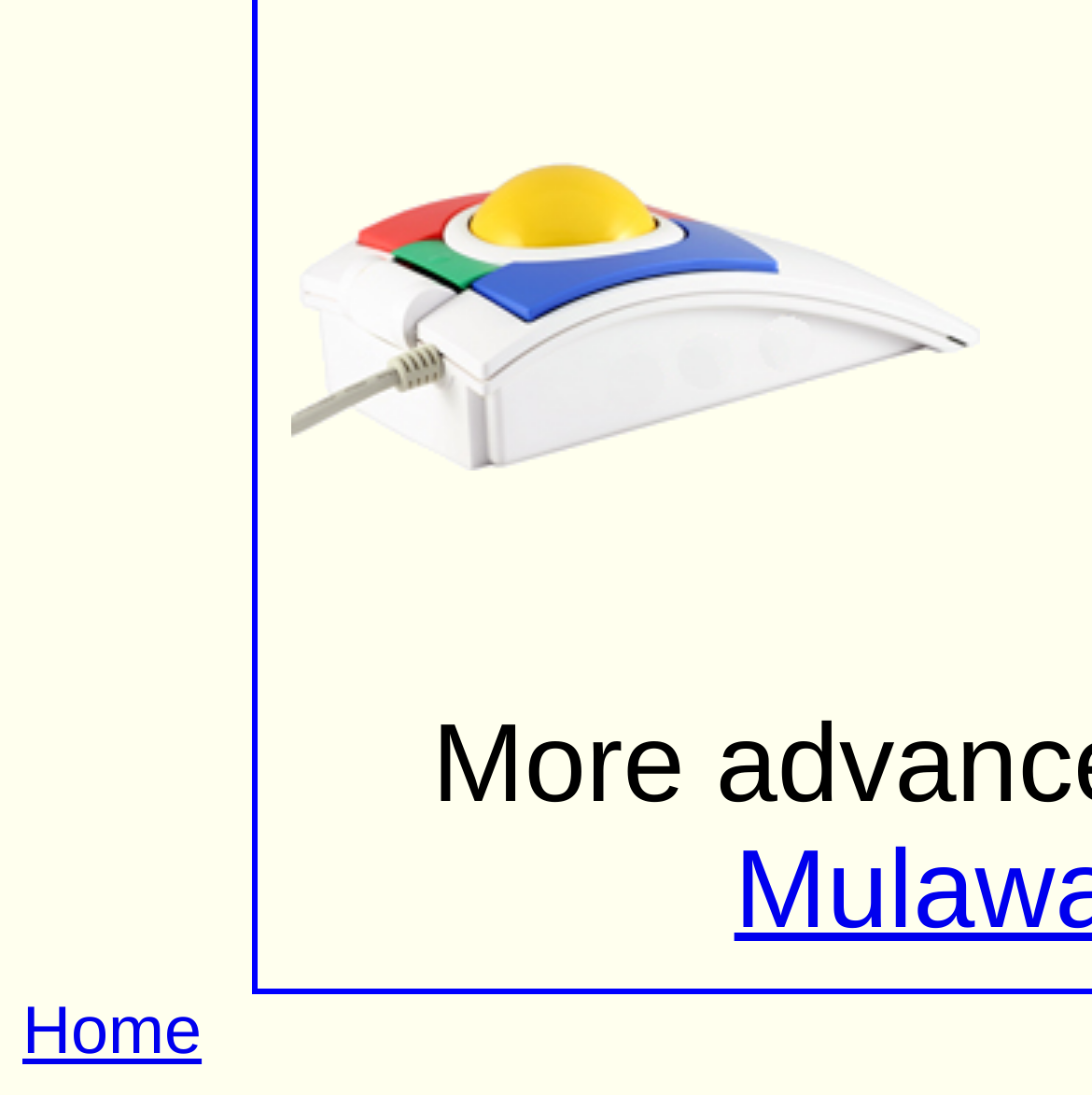Locate the bounding box coordinates of the UI element described by: "Home". The bounding box coordinates should consist of four float numbers between 0 and 1, i.e., [left, top, right, bottom].

[0.021, 0.907, 0.185, 0.976]